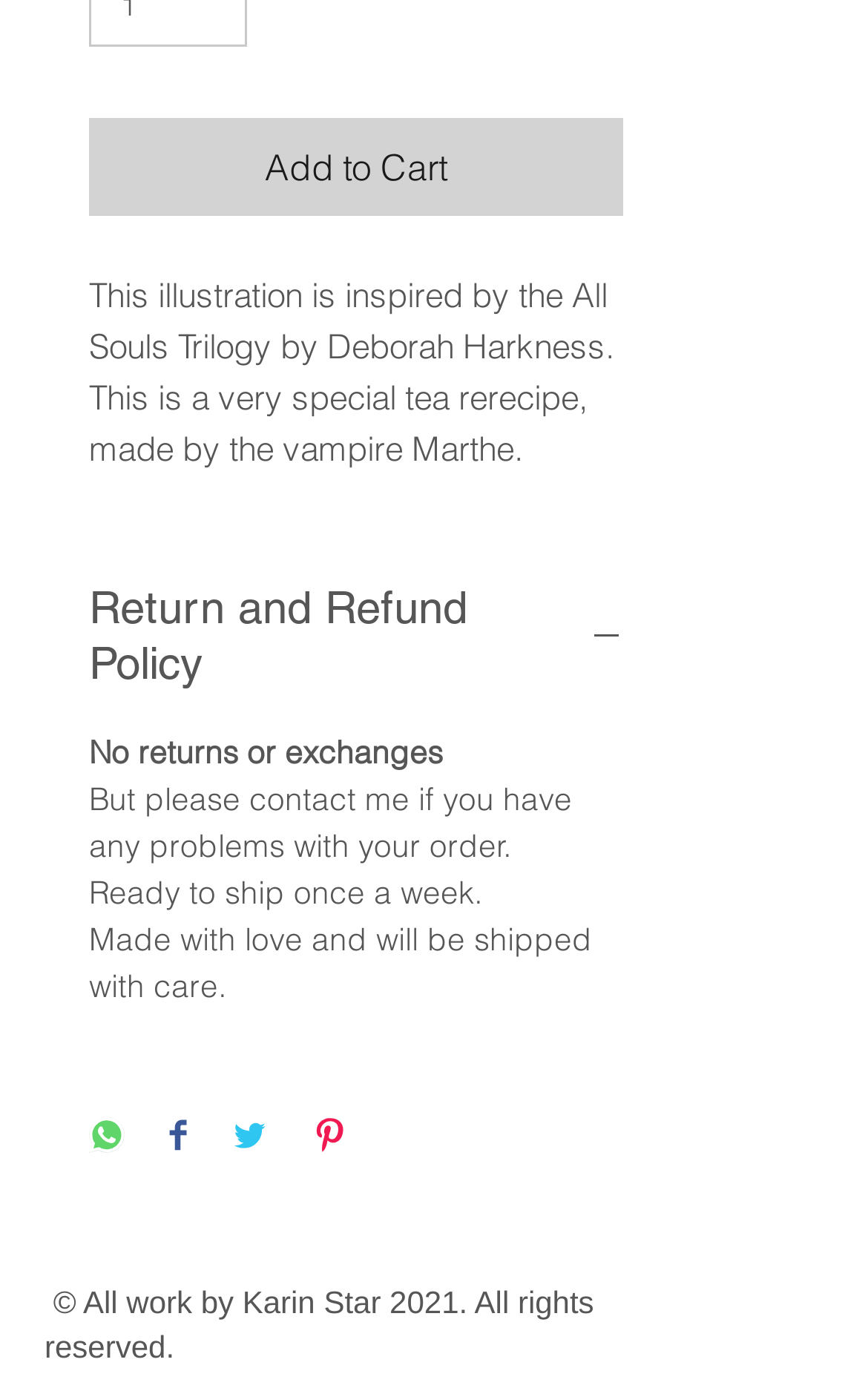Refer to the image and answer the question with as much detail as possible: What is the inspiration for this illustration?

The inspiration for this illustration is mentioned in the StaticText element with the text 'This illustration is inspired by the All Souls Trilogy by Deborah Harkness.'